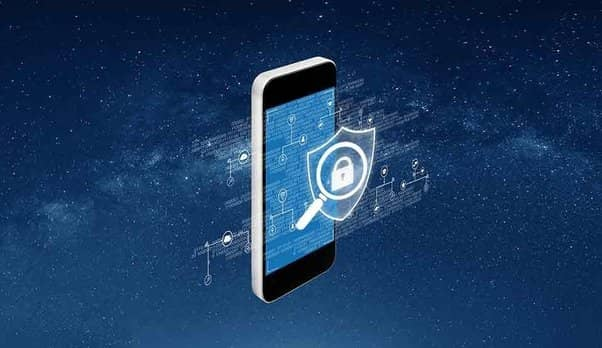Explain the image with as much detail as possible.

The image depicts a modern smartphone emerging from a deep blue cosmic background, symbolizing digital security and privacy. Overlaying the phone is a transparent shield, accentuating the theme of protection, featuring a prominent padlock that signifies safeguarding personal information. A magnifying glass is positioned alongside the shield, suggesting a focus on transparency and security assurance. The backdrop, resembling a starry sky, conveys a sense of vastness and the importance of security in the expansive realm of digital communication. This visual effectively represents the concept of utilizing advanced phone number lookup services, which can help in revealing pertinent information while ensuring the user's data remains secure and confidential.